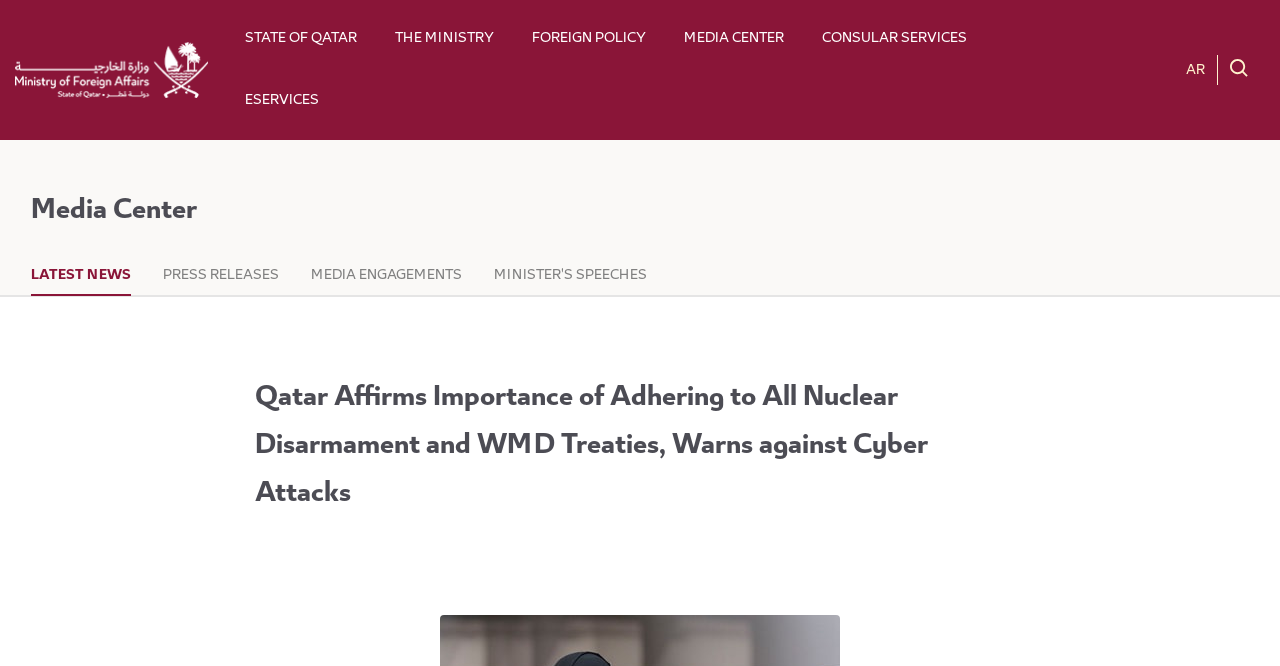Given the element description: "The Ministry", predict the bounding box coordinates of this UI element. The coordinates must be four float numbers between 0 and 1, given as [left, top, right, bottom].

[0.302, 0.029, 0.392, 0.089]